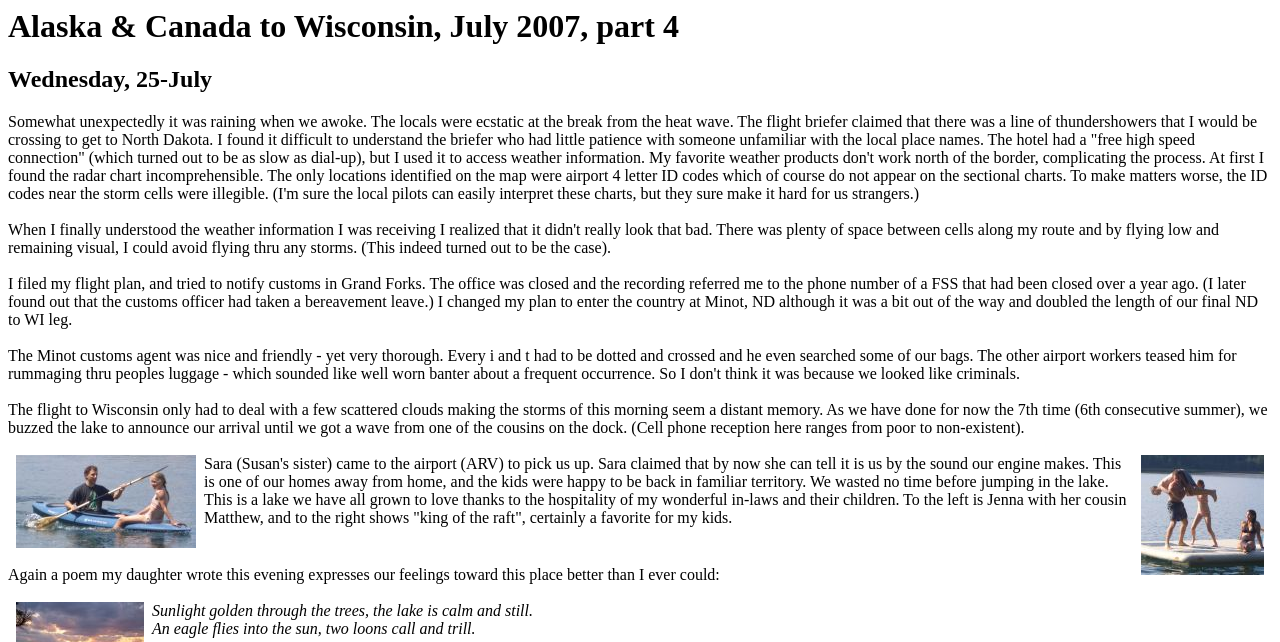Identify and provide the main heading of the webpage.

Alaska & Canada to Wisconsin, July 2007, part 4